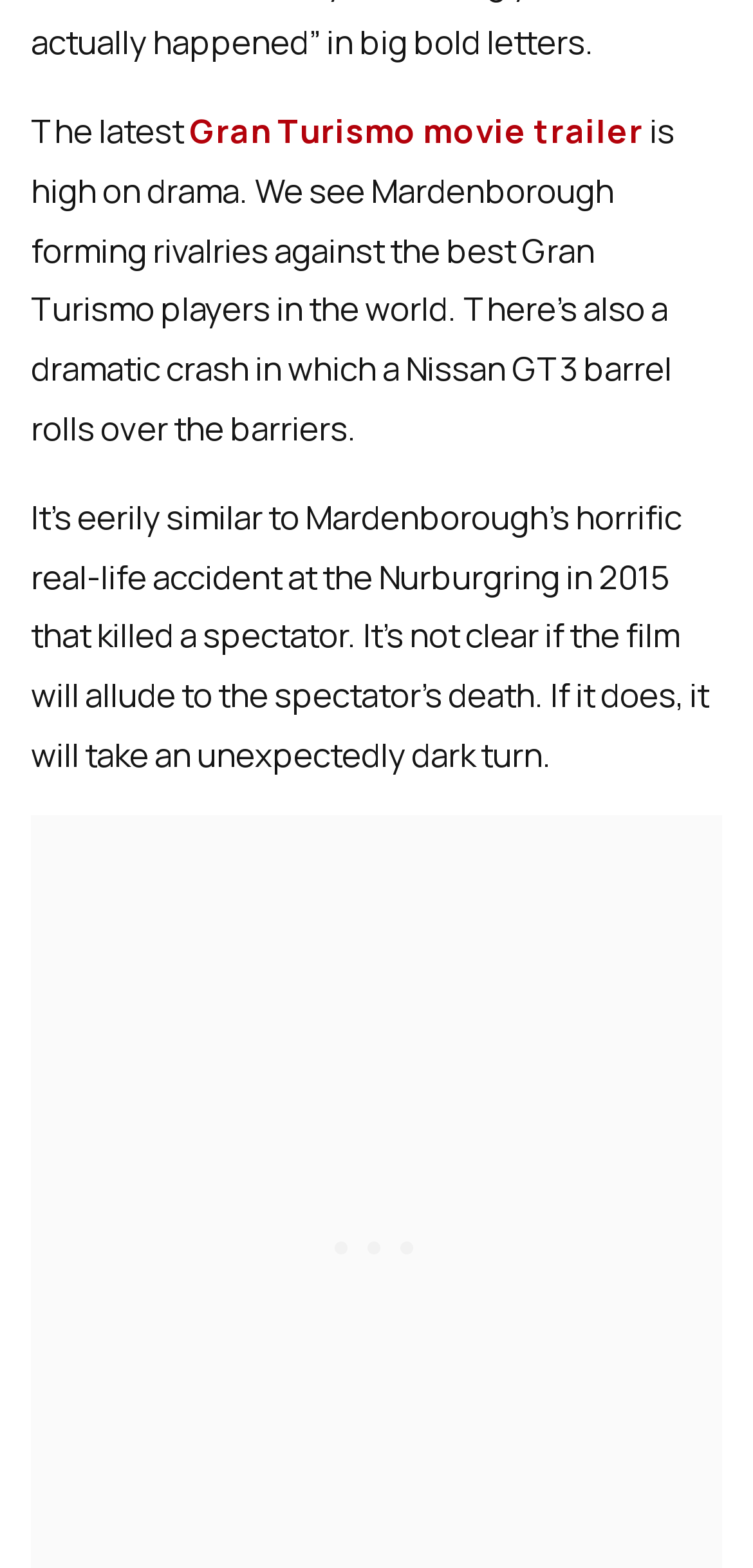Can you find the bounding box coordinates for the UI element given this description: "GDM - Write For Us"? Provide the coordinates as four float numbers between 0 and 1: [left, top, right, bottom].

[0.531, 0.633, 0.877, 0.699]